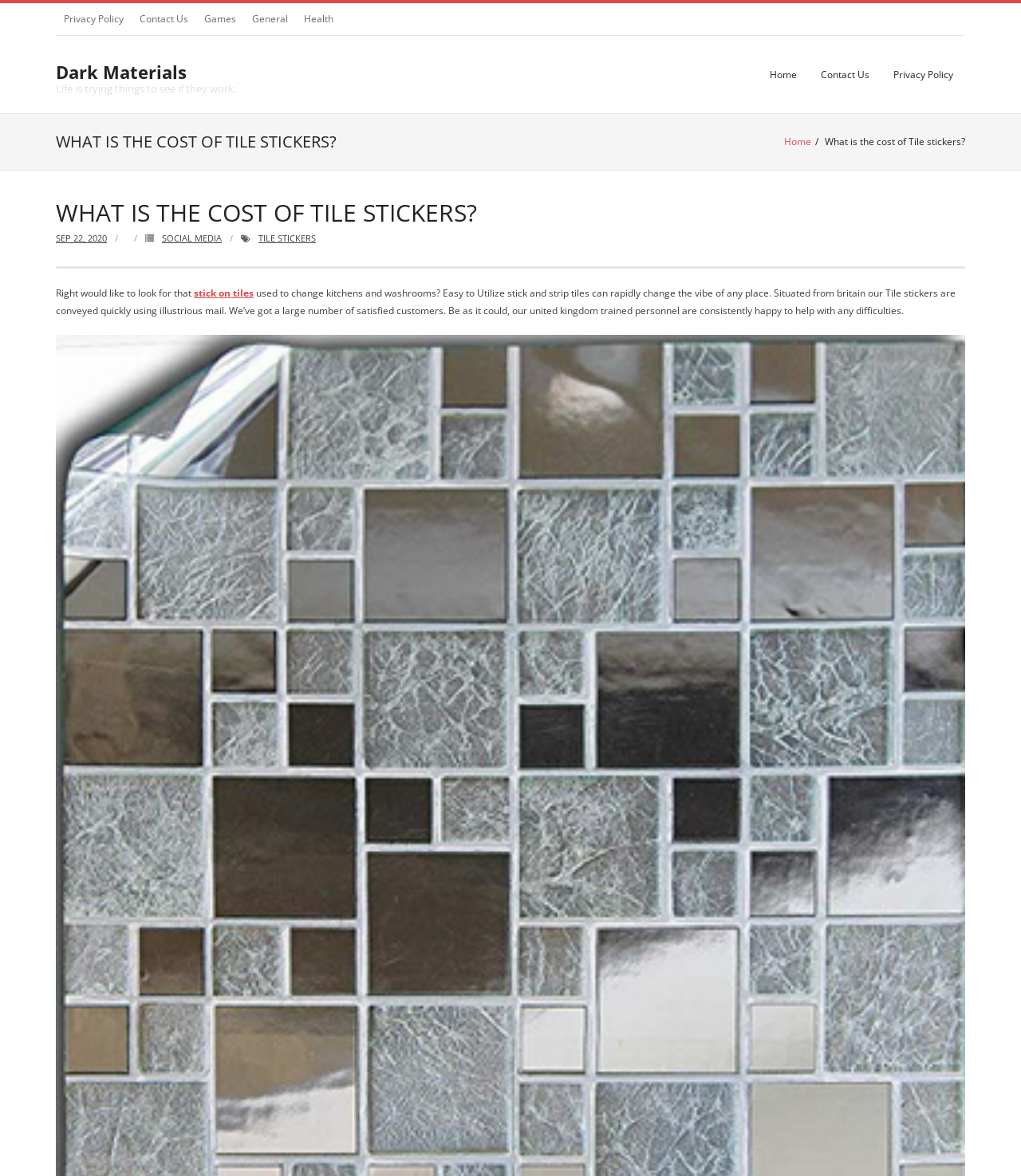Can you determine the bounding box coordinates of the area that needs to be clicked to fulfill the following instruction: "Go to the 'Home' page"?

[0.742, 0.03, 0.792, 0.096]